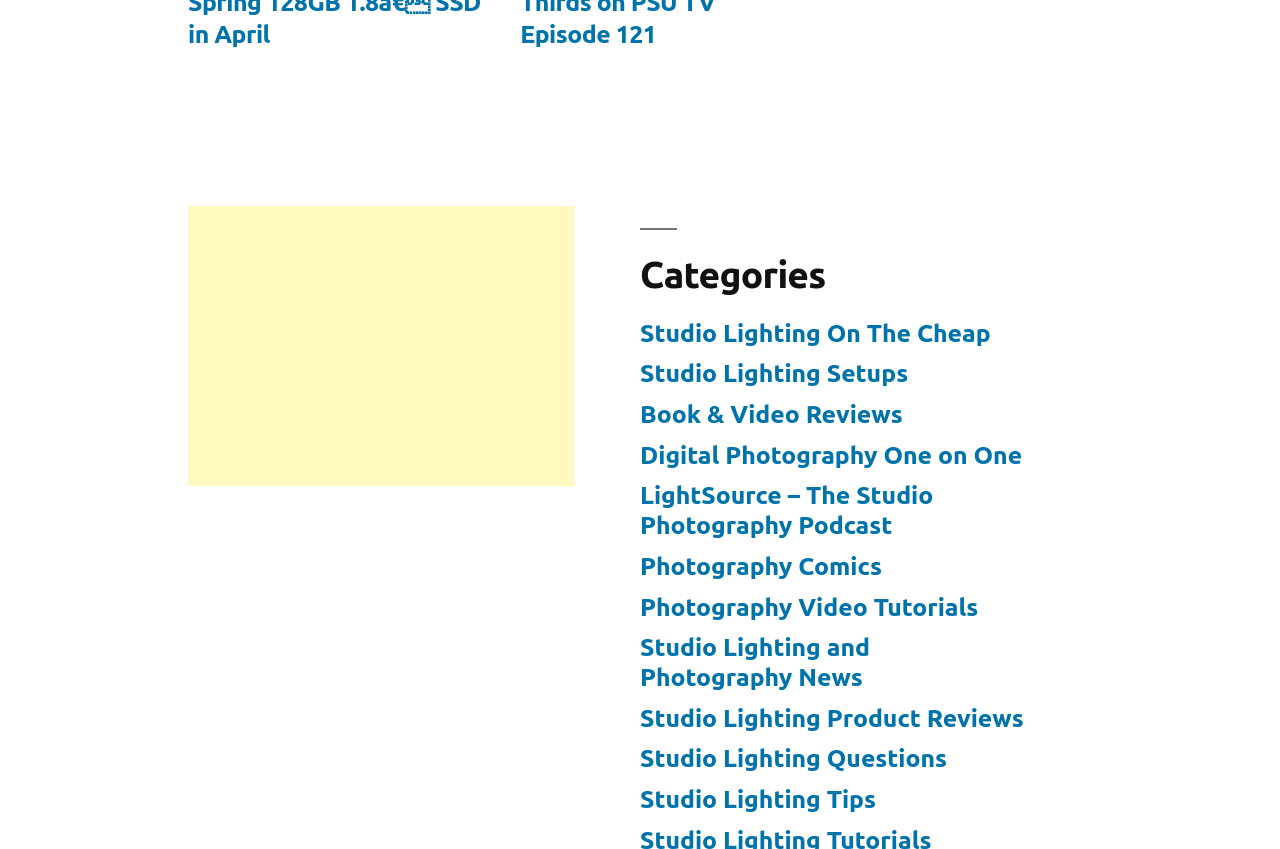Please find the bounding box coordinates for the clickable element needed to perform this instruction: "Filter classes".

None